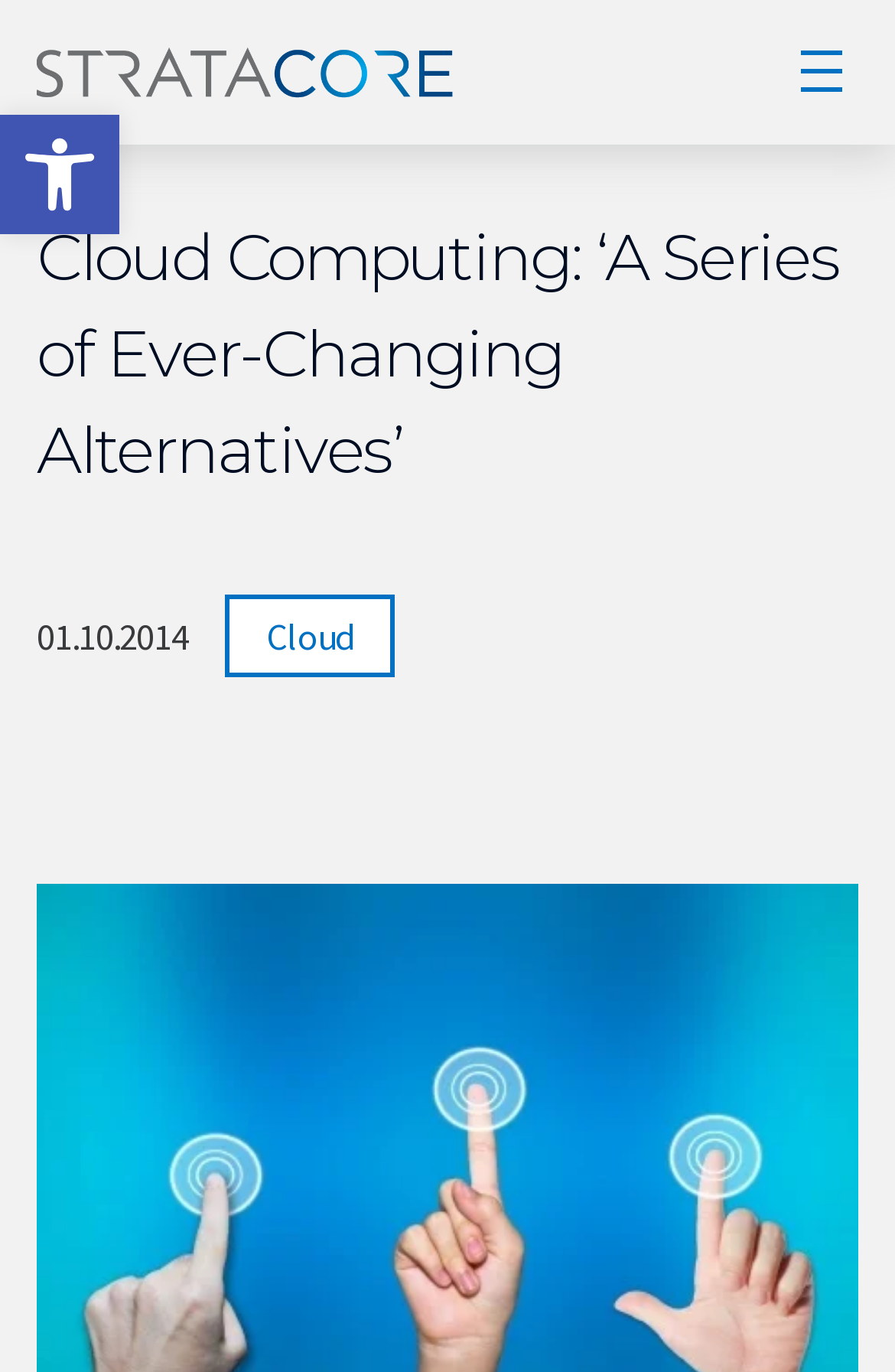Based on the element description "Open toolbar Accessibility Tools", predict the bounding box coordinates of the UI element.

[0.0, 0.084, 0.133, 0.171]